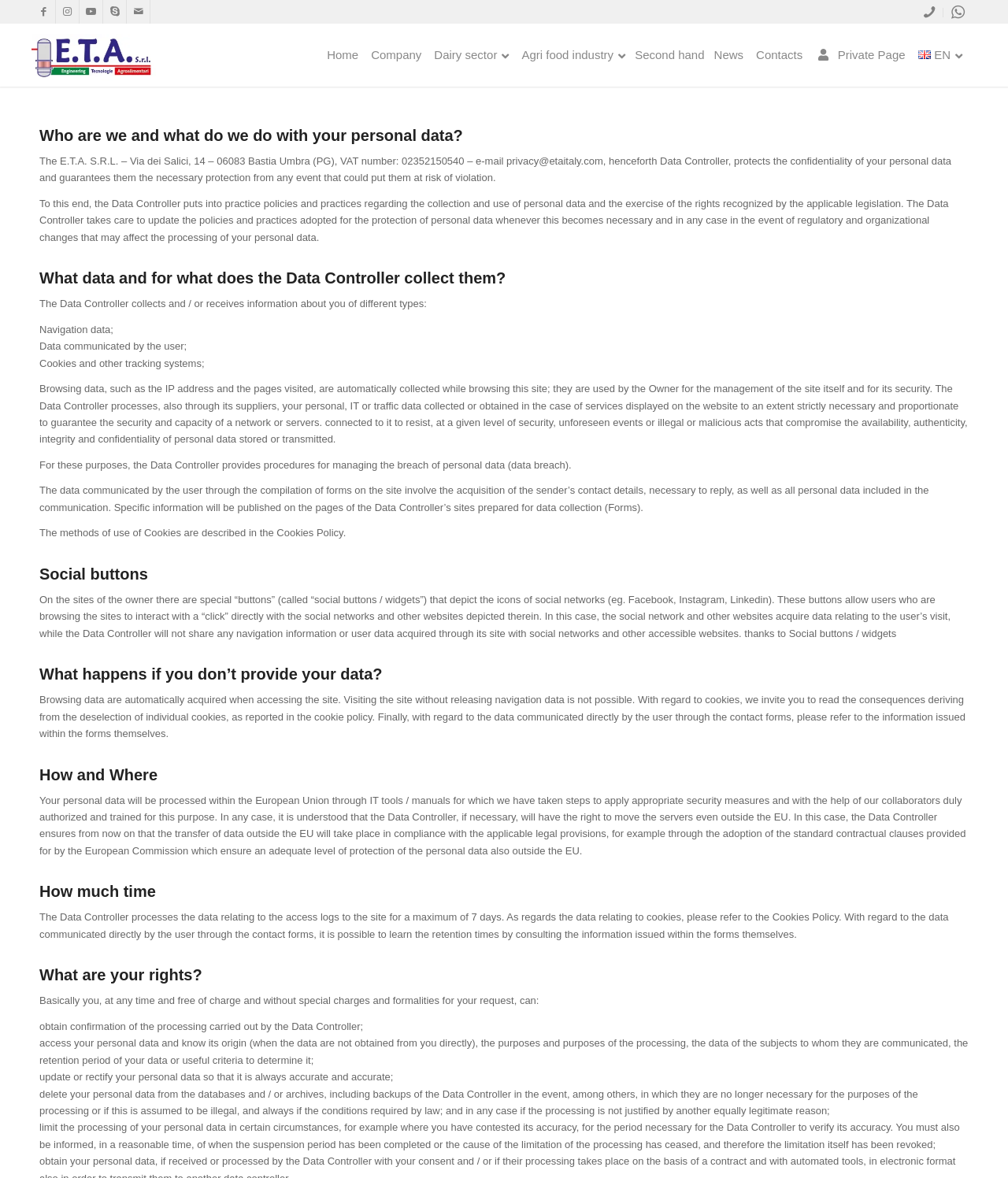Locate the bounding box coordinates of the item that should be clicked to fulfill the instruction: "Click the link to Home".

[0.317, 0.03, 0.363, 0.063]